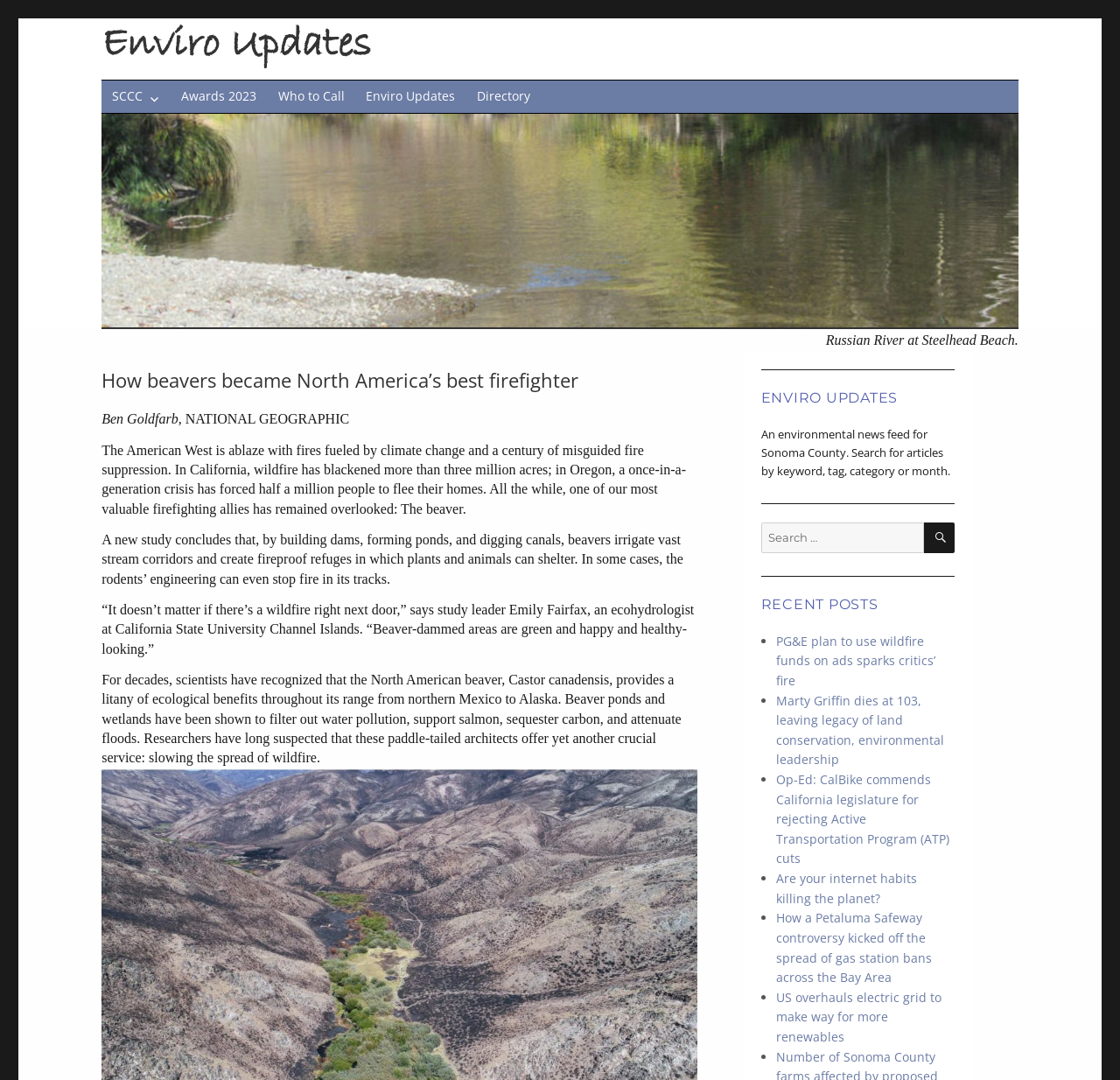What are the recent posts about?
Offer a detailed and full explanation in response to the question.

I determined the answer by looking at the heading 'RECENT POSTS' and the subsequent links, which appear to be about various environmental news topics, such as wildfires, land conservation, and renewable energy.